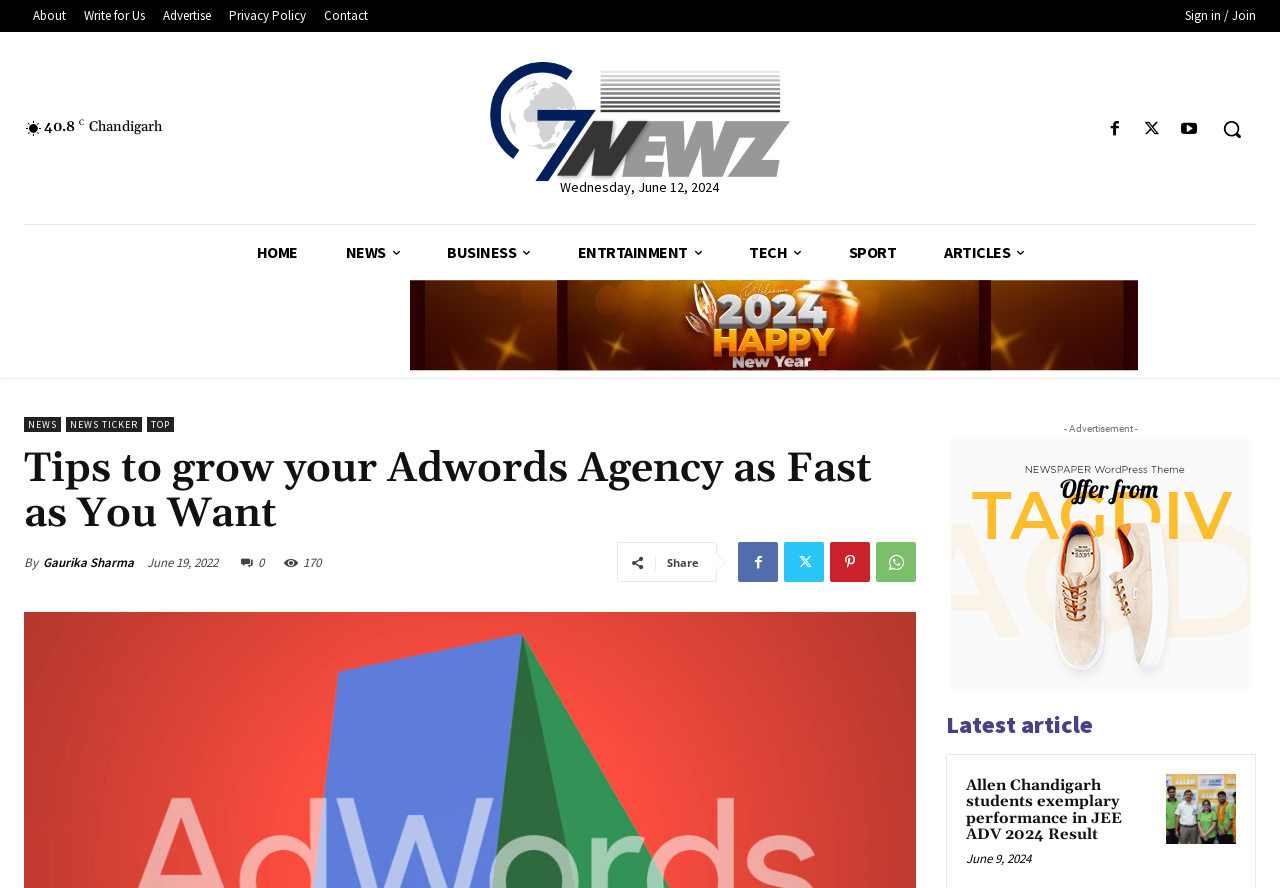Determine the bounding box coordinates for the UI element with the following description: "Write for Us". The coordinates should be four float numbers between 0 and 1, represented as [left, top, right, bottom].

[0.059, 0.006, 0.12, 0.031]